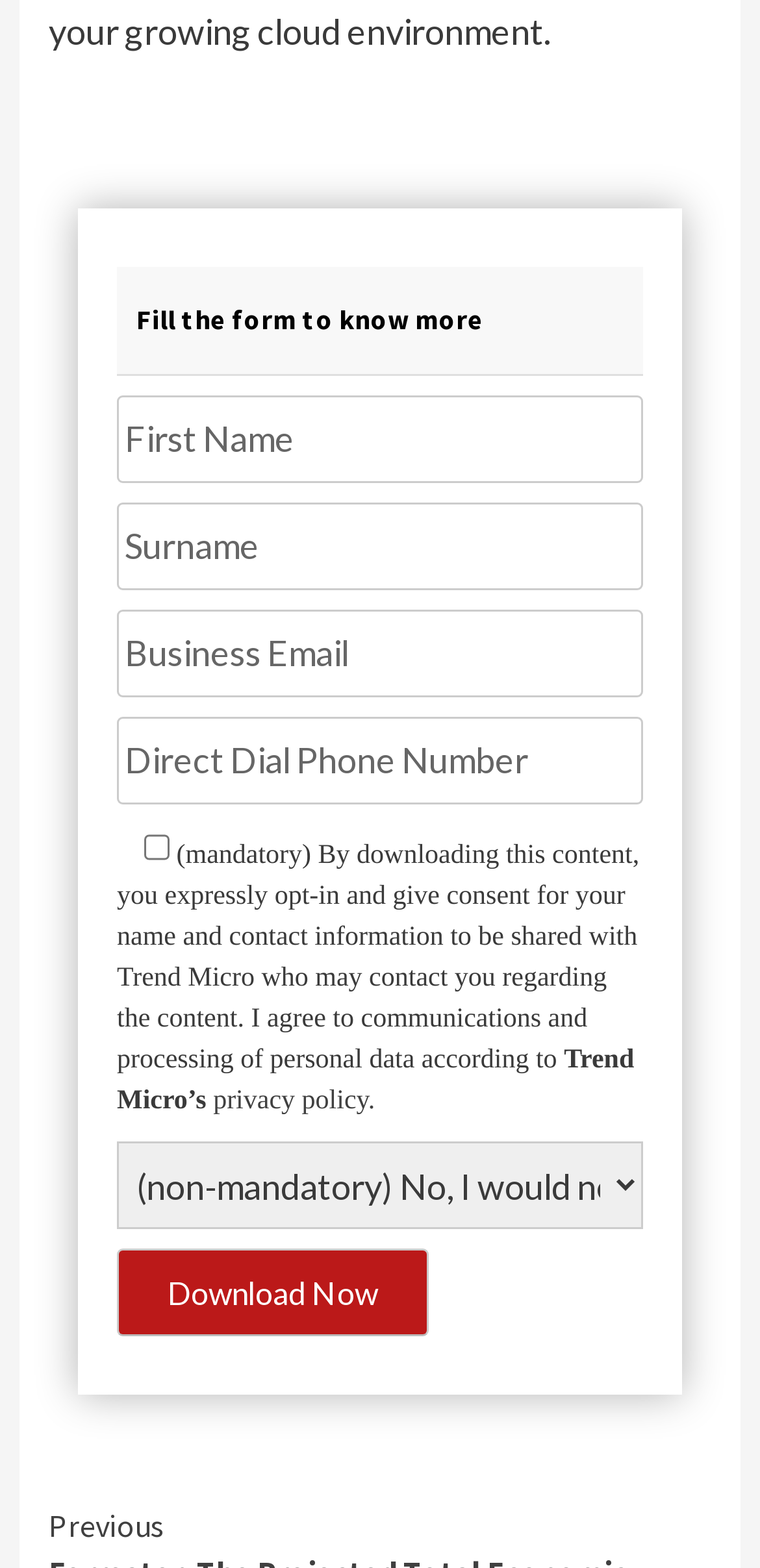What is the topic related to the downloadable content?
Answer the question with a detailed and thorough explanation.

The topic related to the downloadable content is Trend Micro, as indicated by the mention of 'Trend Micro' in the text and the link to the privacy policy. This suggests that the downloadable content is related to Trend Micro's products or services.